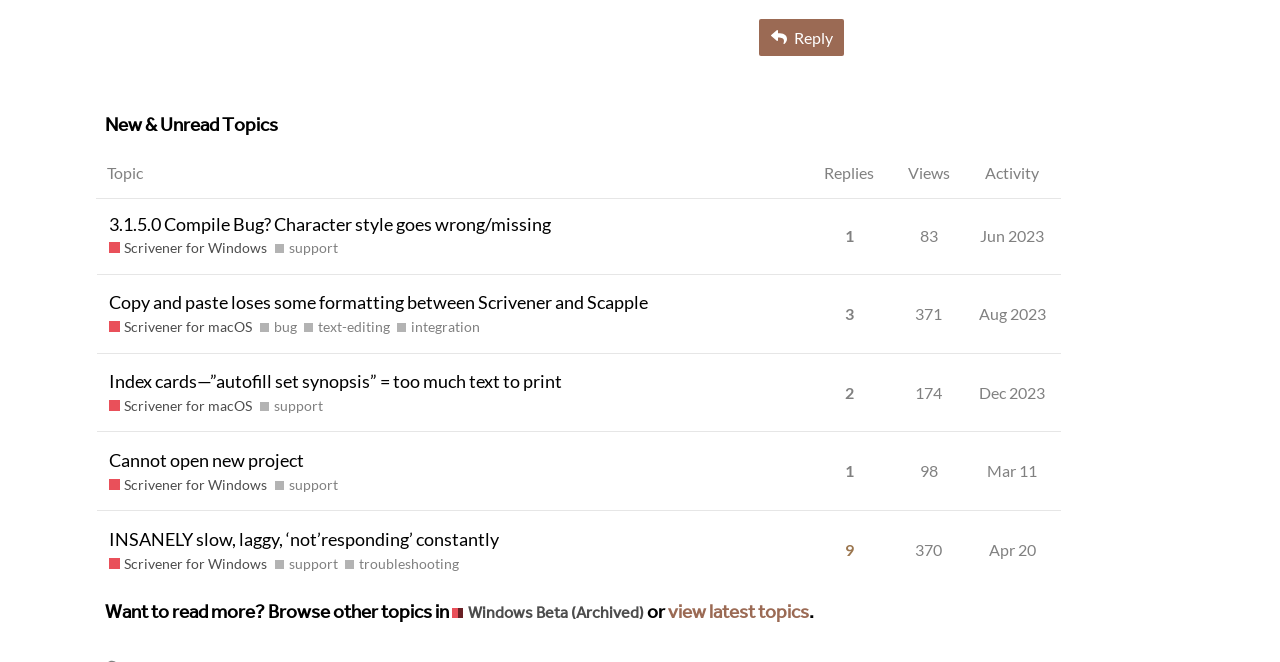Refer to the image and offer a detailed explanation in response to the question: How many replies does the second topic have?

The second topic has a gridcell with the text 'This topic has 3 replies' which indicates that the topic has 3 replies.